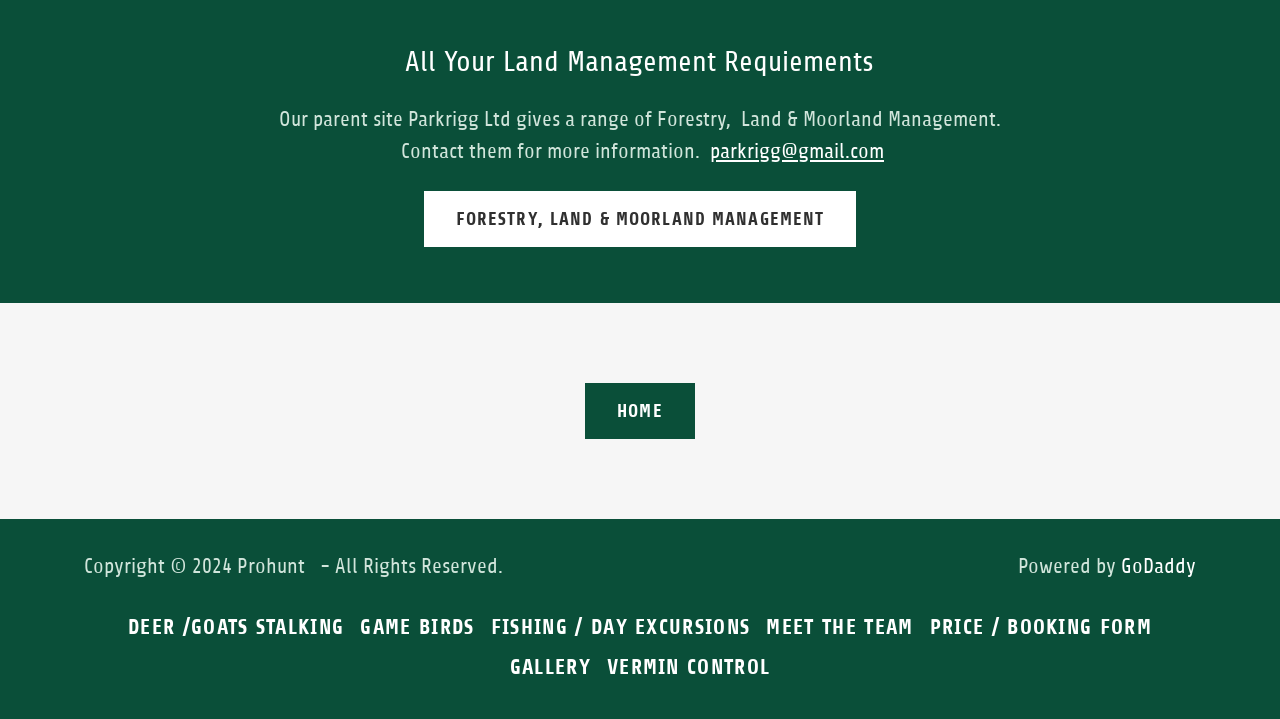Based on the element description: "Price / Booking Form", identify the UI element and provide its bounding box coordinates. Use four float numbers between 0 and 1, [left, top, right, bottom].

[0.72, 0.844, 0.906, 0.899]